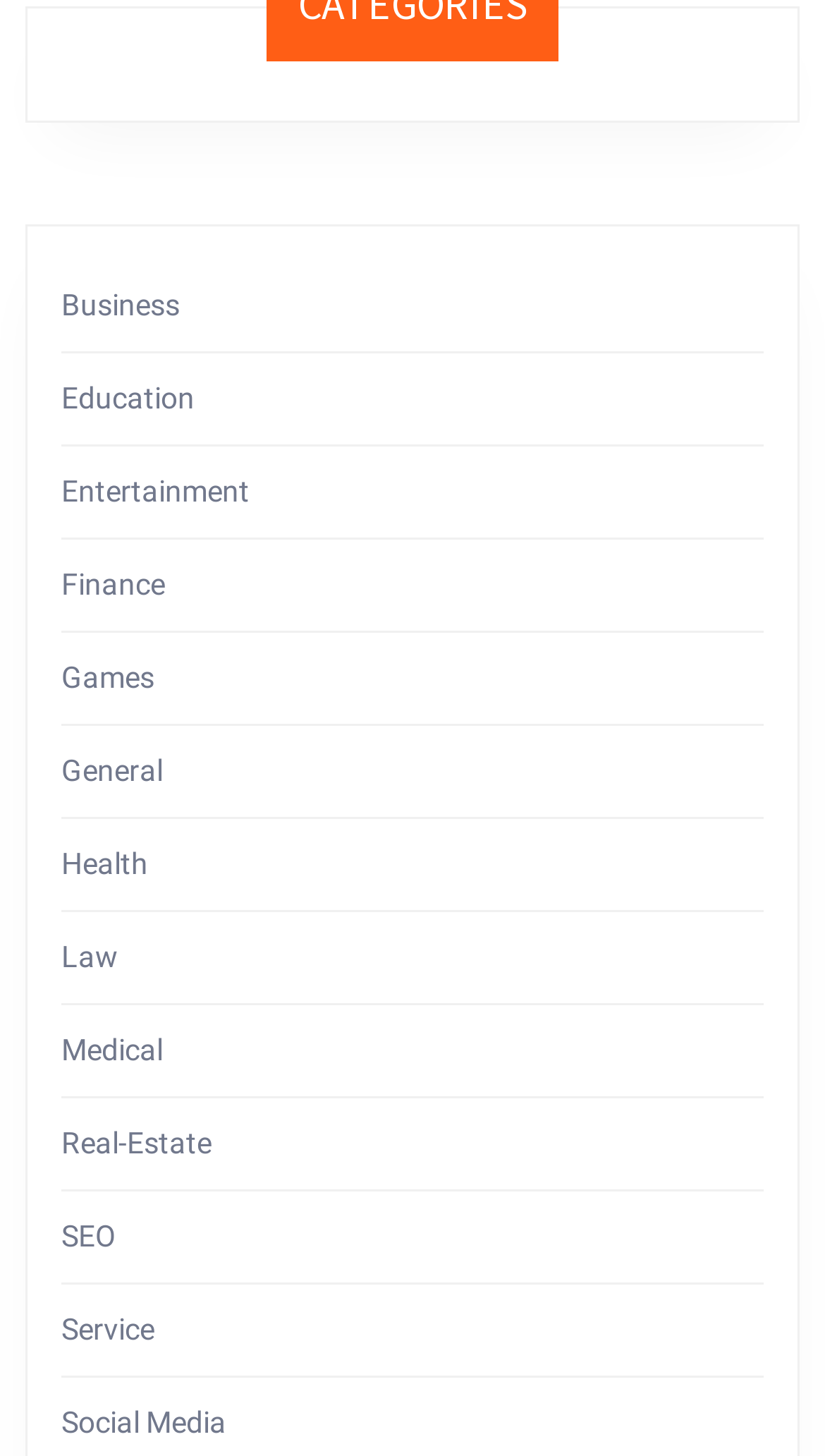Find the bounding box coordinates for the area that must be clicked to perform this action: "Click on Business".

[0.074, 0.198, 0.218, 0.221]